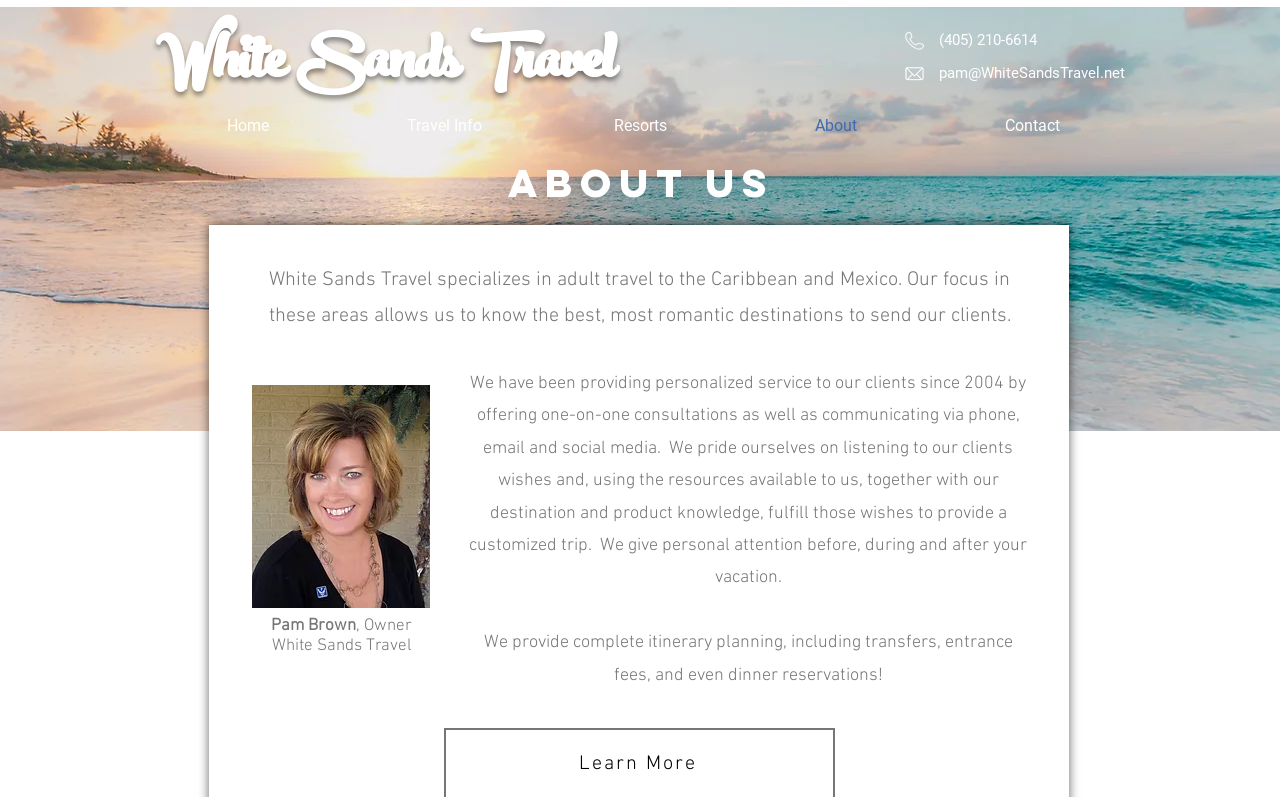Please identify the coordinates of the bounding box that should be clicked to fulfill this instruction: "Read the article 'The Miracle of Iron'".

None